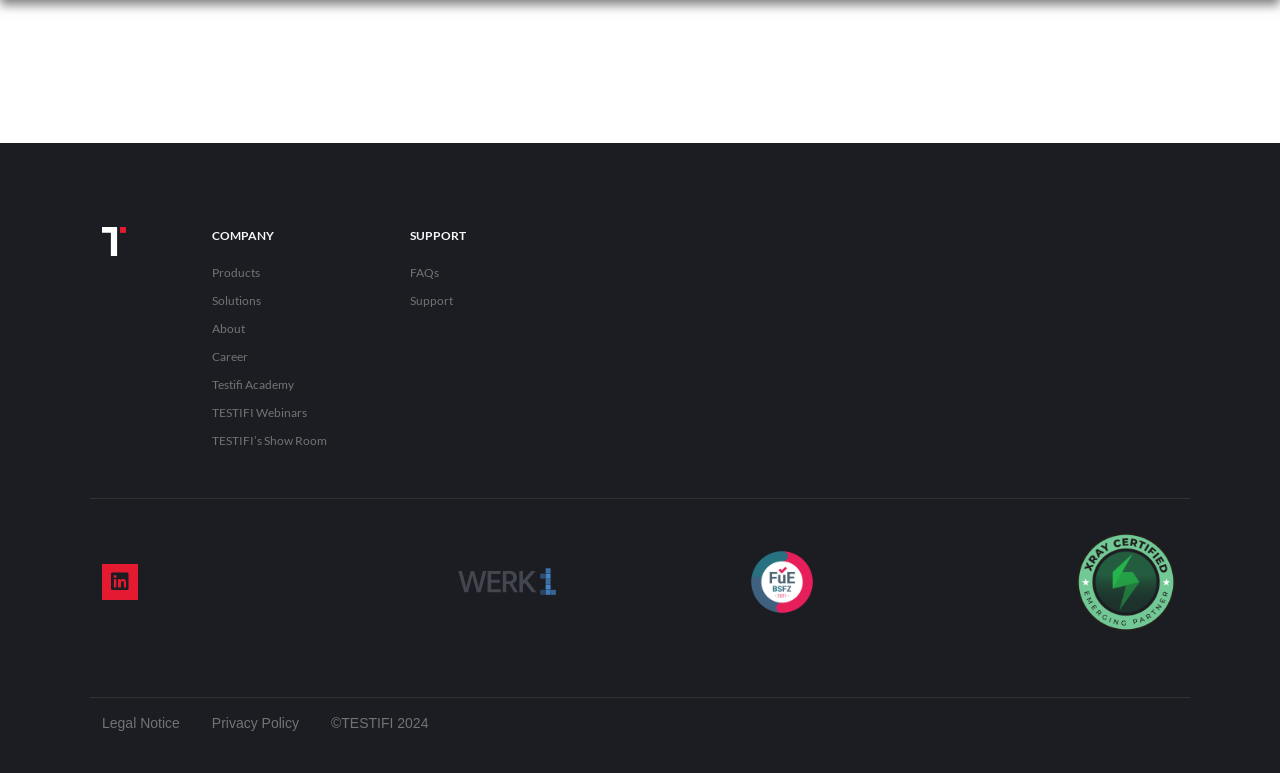Please specify the bounding box coordinates in the format (top-left x, top-left y, bottom-right x, bottom-right y), with all values as floating point numbers between 0 and 1. Identify the bounding box of the UI element described by: Privacy Policy

[0.165, 0.922, 0.234, 0.948]